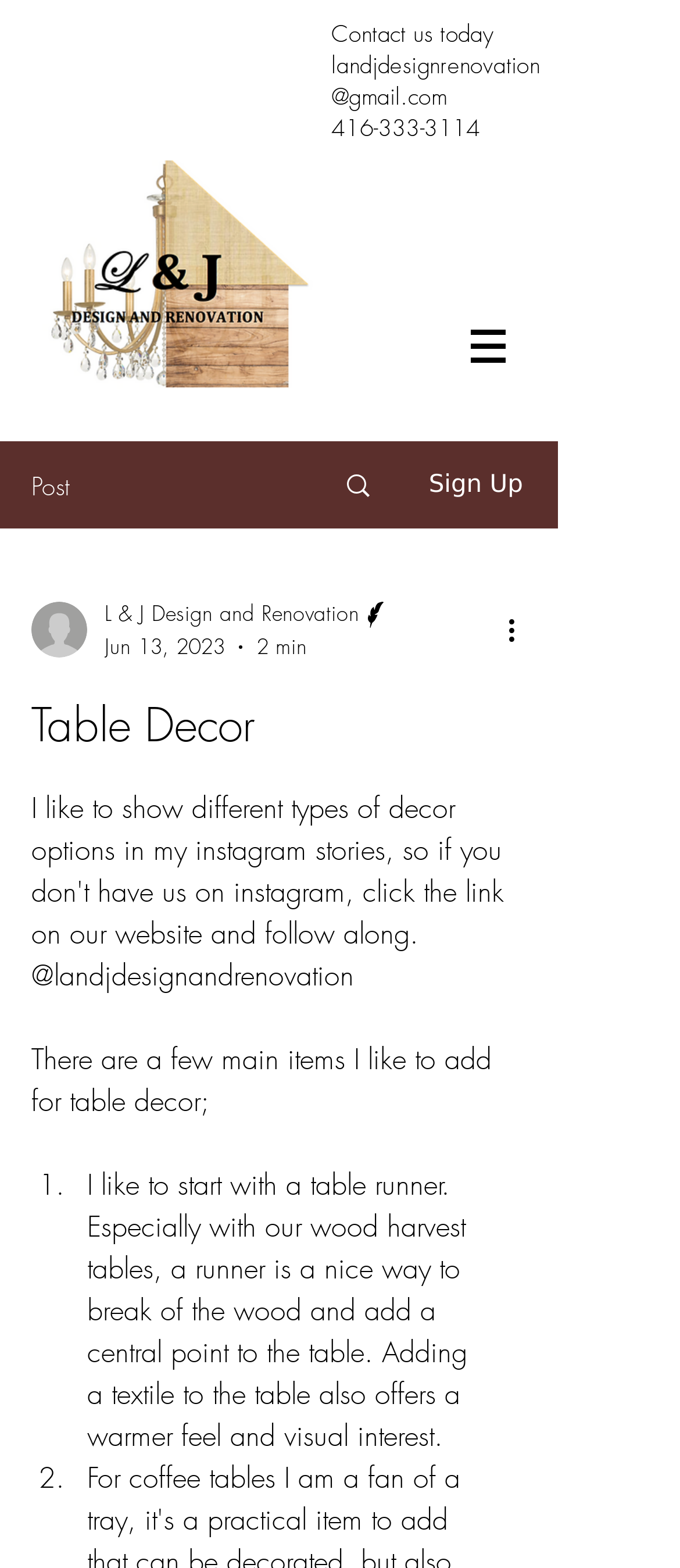Find the bounding box coordinates for the UI element that matches this description: "Search".

[0.466, 0.283, 0.589, 0.336]